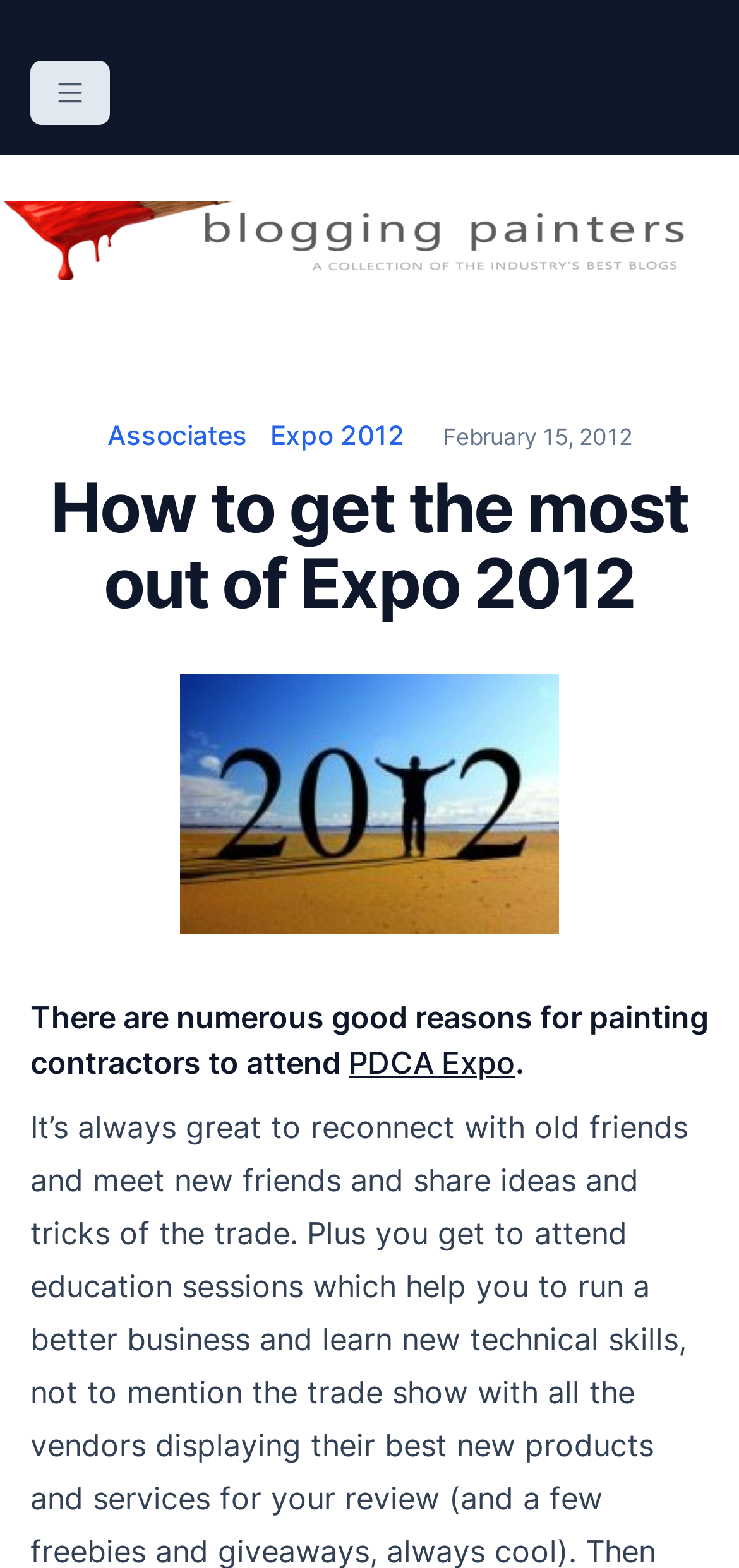Identify and provide the title of the webpage.

How to get the most out of Expo 2012